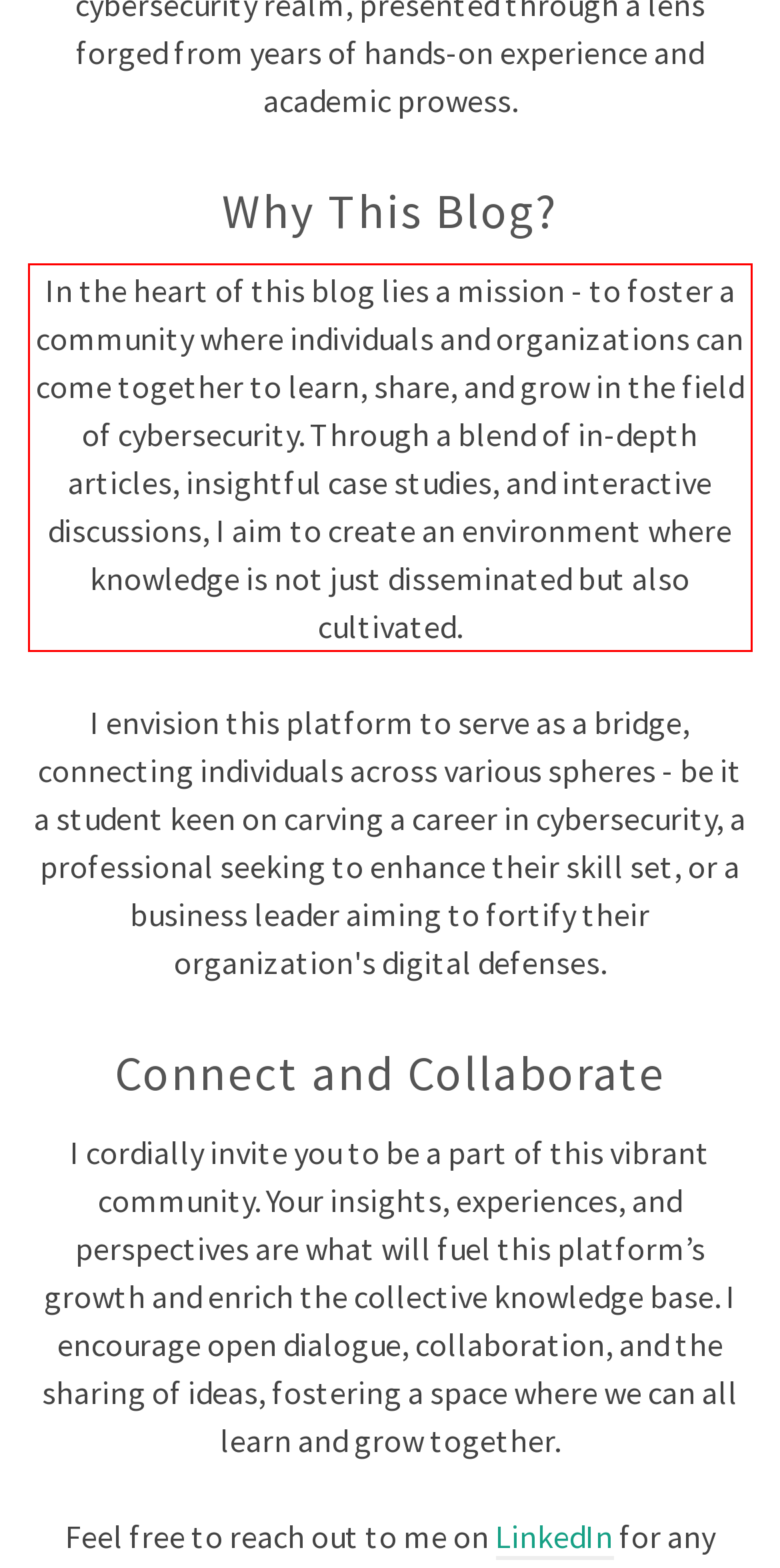Please perform OCR on the text content within the red bounding box that is highlighted in the provided webpage screenshot.

In the heart of this blog lies a mission - to foster a community where individuals and organizations can come together to learn, share, and grow in the field of cybersecurity. Through a blend of in-depth articles, insightful case studies, and interactive discussions, I aim to create an environment where knowledge is not just disseminated but also cultivated.